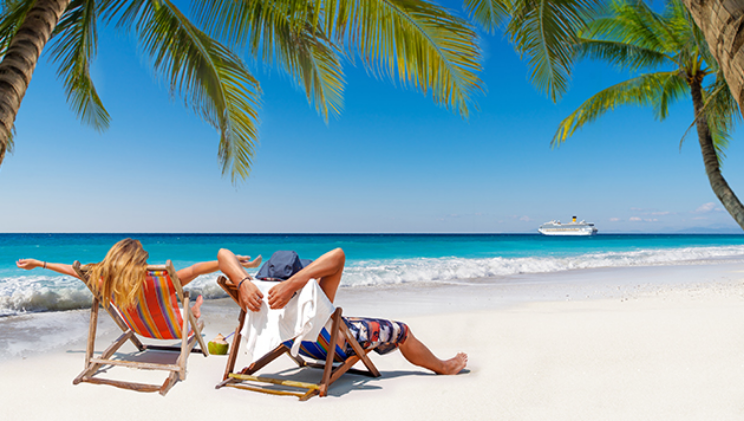Detail everything you observe in the image.

The image captures a serene beach scene, where a couple enjoys a relaxing day under the beautiful sun. They are reclined in comfortable deck chairs on soft white sand, surrounded by lush palm trees that sway gently in the warm breeze. In the background, a cruise ship can be seen gliding along the turquoise waters of the ocean, adding to the idyllic atmosphere. This picturesque setting embodies the essence of a perfect getaway, ideal for vacations filled with tranquility and leisure. The image conveys a sense of escaping to paradise, resonating with the message "Why our customers love us," highlighting the appeal of holiday destinations that promise unforgettable experiences.